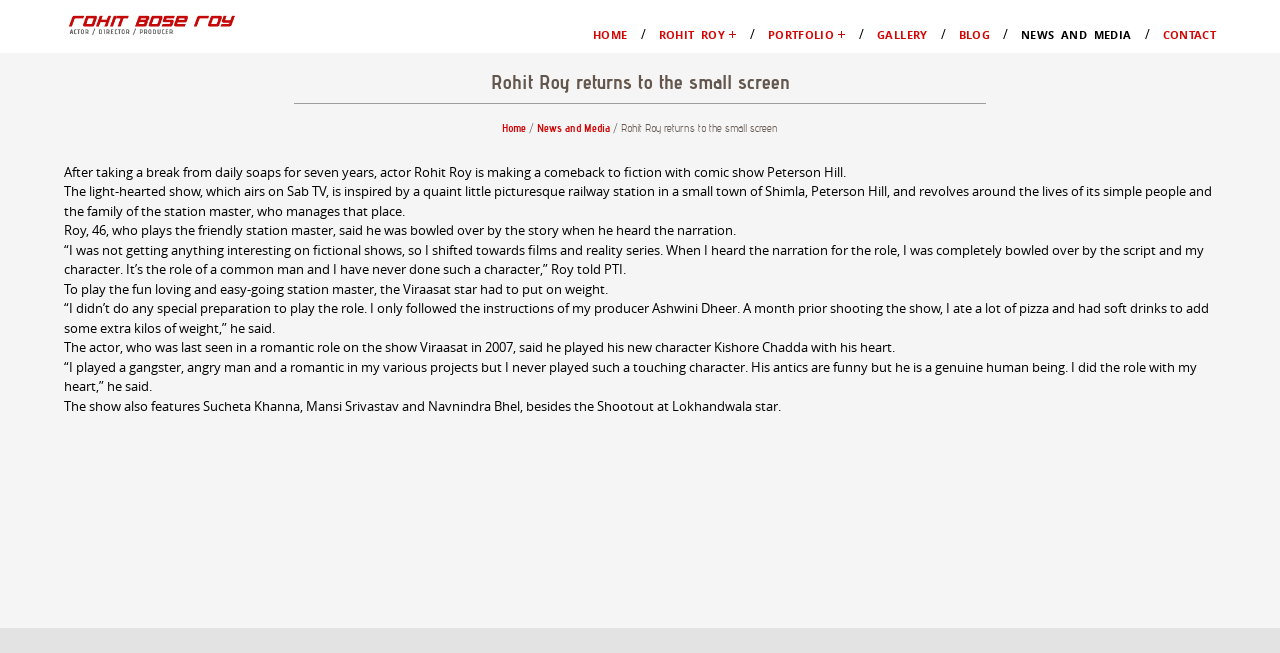Please identify the bounding box coordinates of the clickable area that will allow you to execute the instruction: "Enter your name".

None